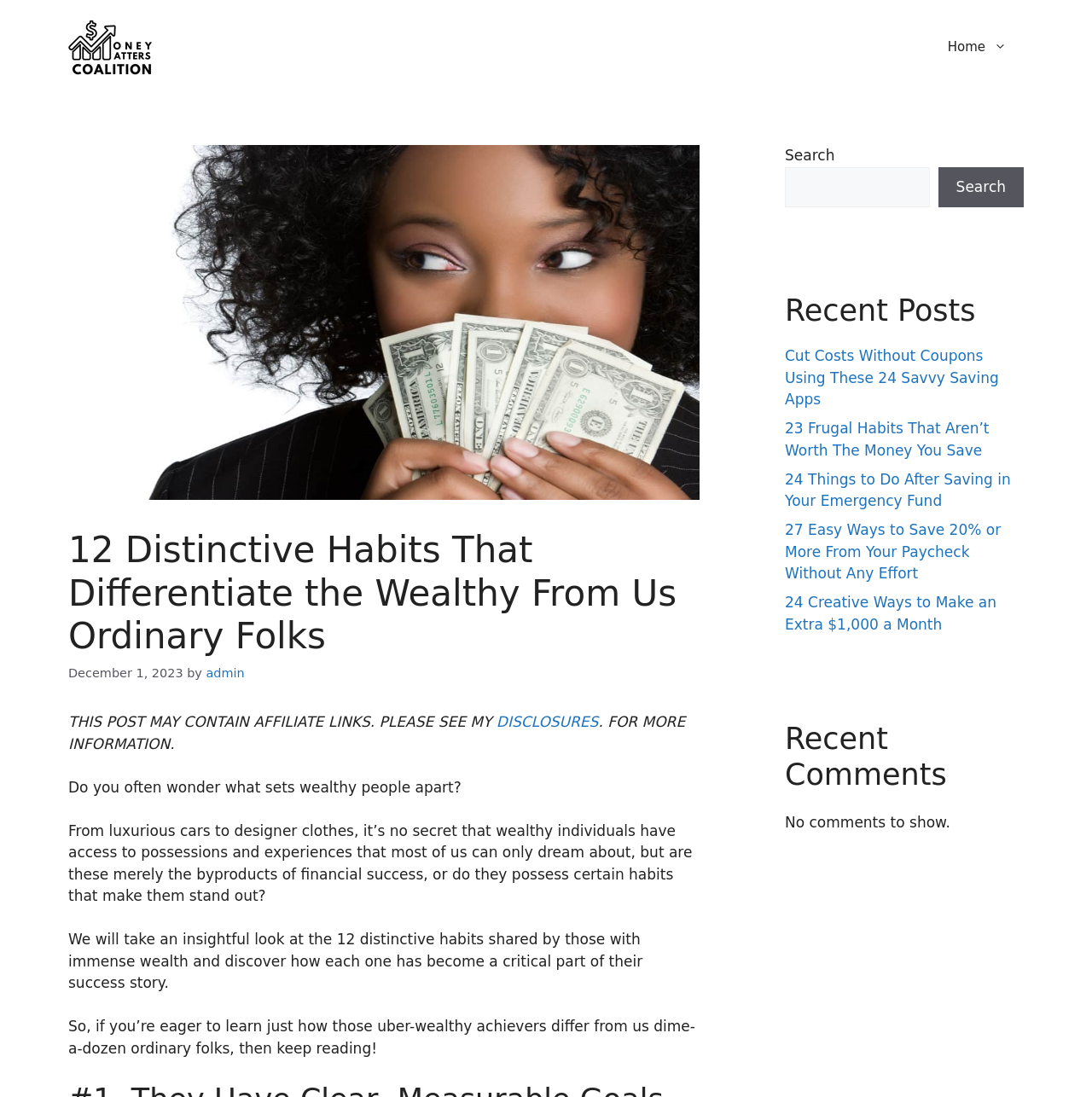Extract the primary headline from the webpage and present its text.

12 Distinctive Habits That Differentiate the Wealthy From Us Ordinary Folks